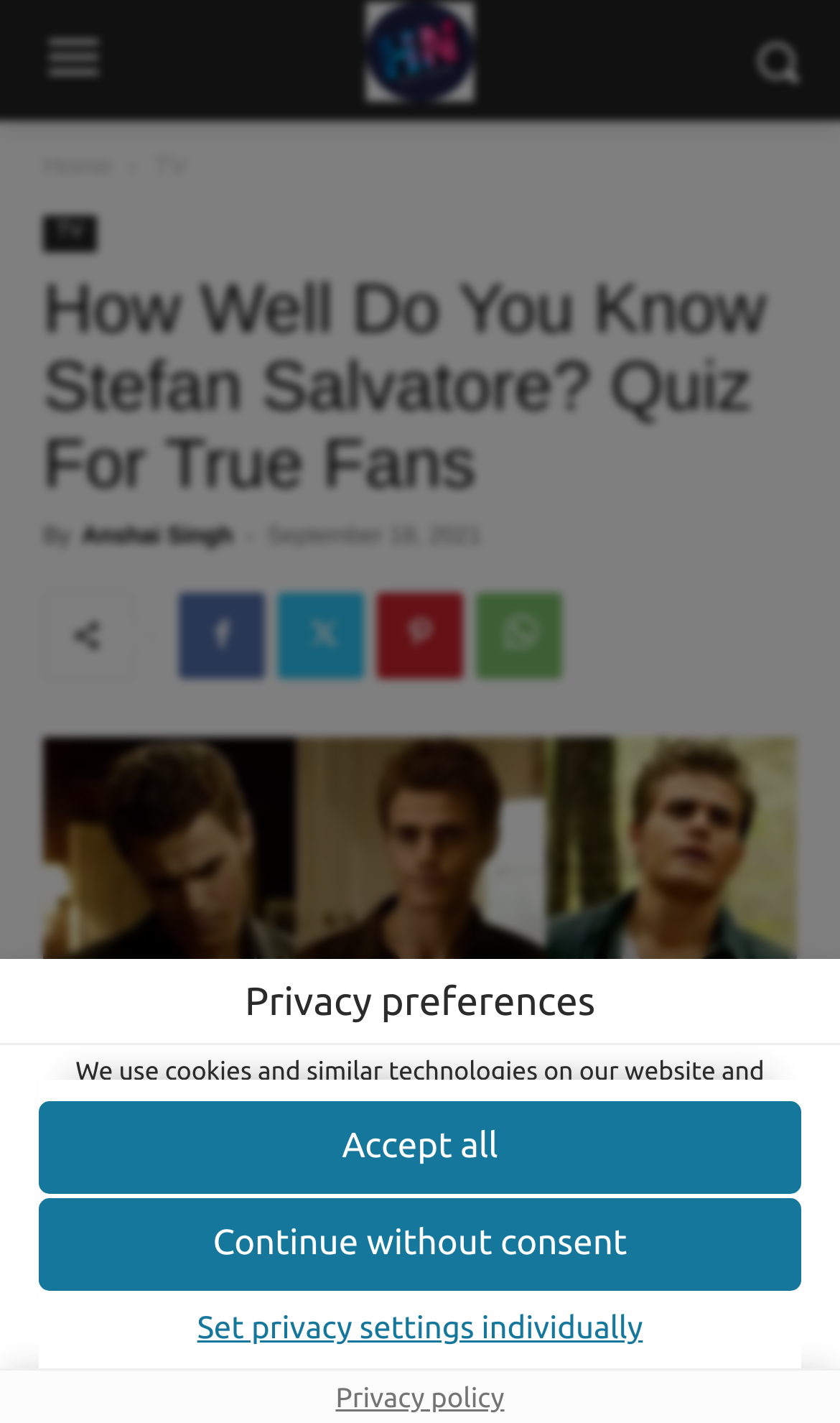How many buttons are in the privacy preferences section?
Please look at the screenshot and answer using one word or phrase.

Two